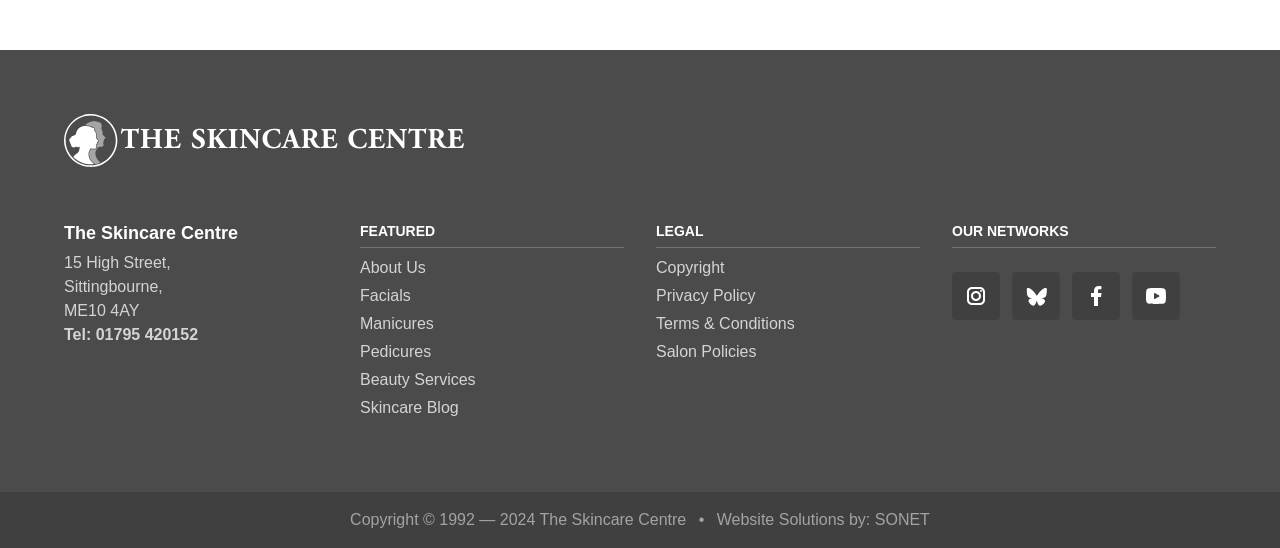Using the information from the screenshot, answer the following question thoroughly:
What is the address of the skincare centre?

The address of the skincare centre can be found at the top of the webpage, where it is written in a series of static text elements as '15 High Street,', 'Sittingbourne,', and 'ME10 4AY'.